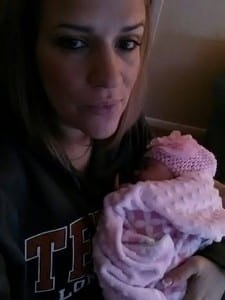What is the theme of the Soul Shoe Project?
Use the image to answer the question with a single word or phrase.

Motherhood